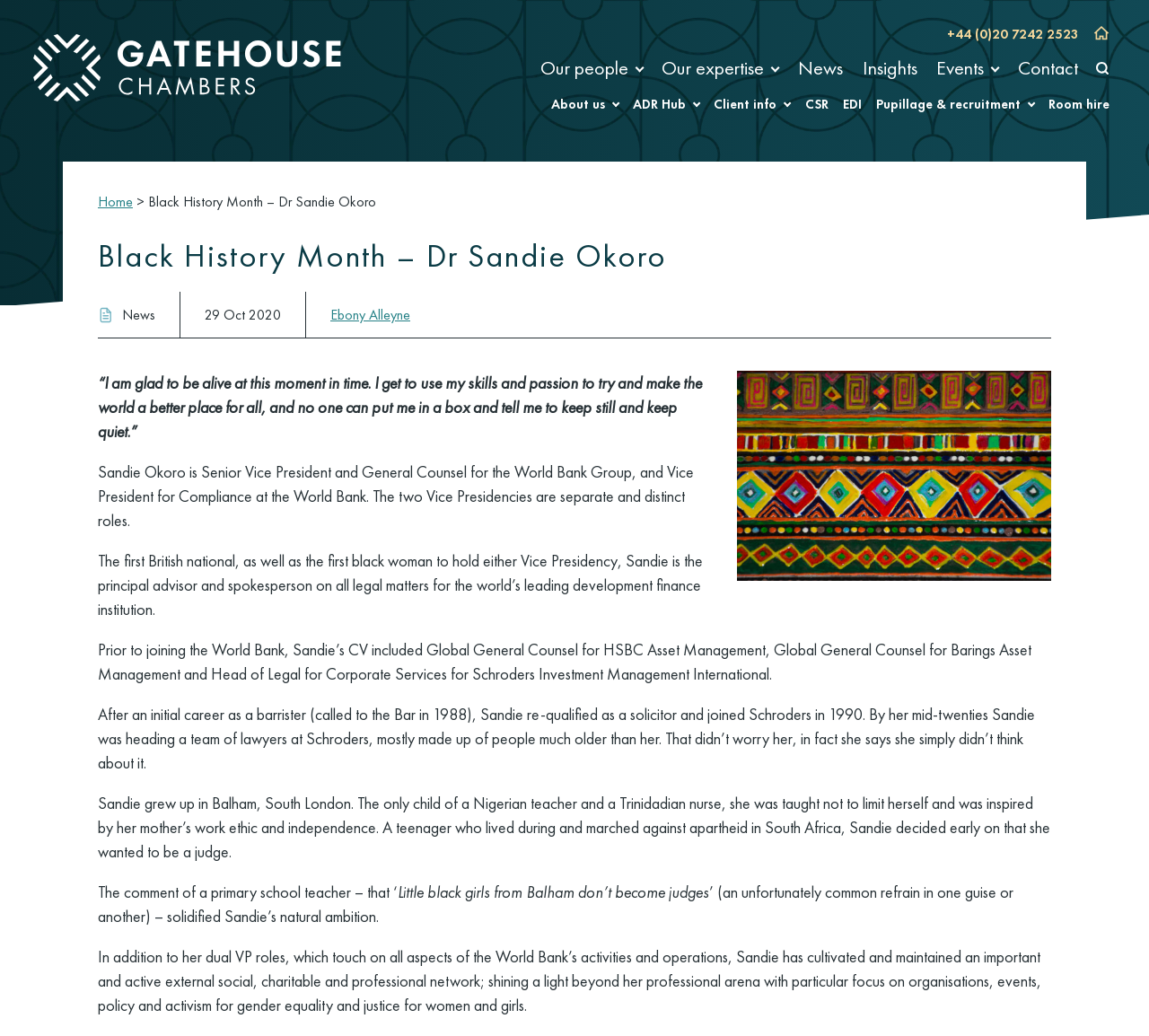Utilize the details in the image to give a detailed response to the question: How many international regions are listed?

I counted the number of link elements under the 'International' category and found that there are 11 regions listed, including Middle East, Europe & Channel Islands, North America, and others.